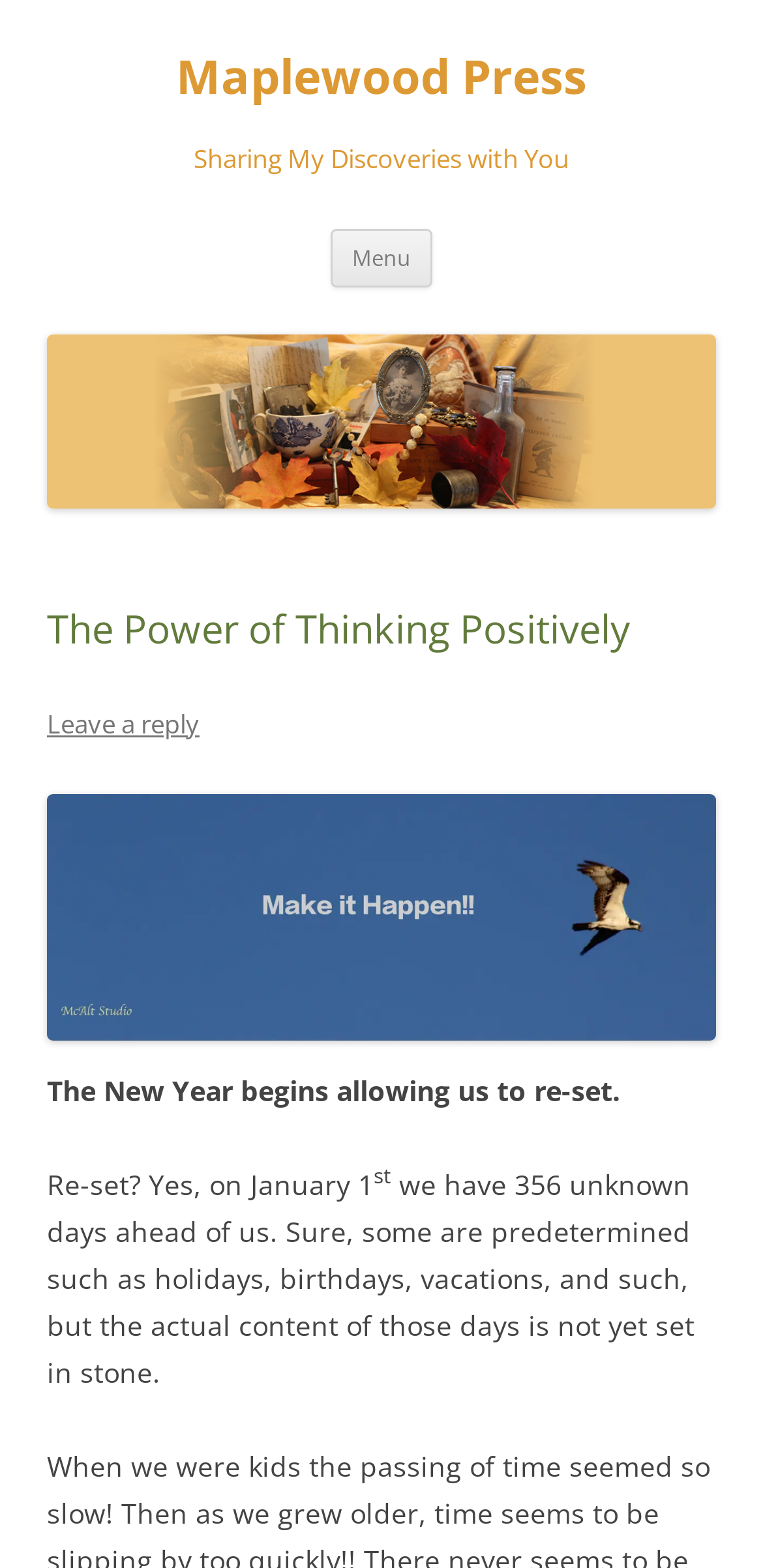Please answer the following question using a single word or phrase: 
What is the name of the blog?

Maplewood Press